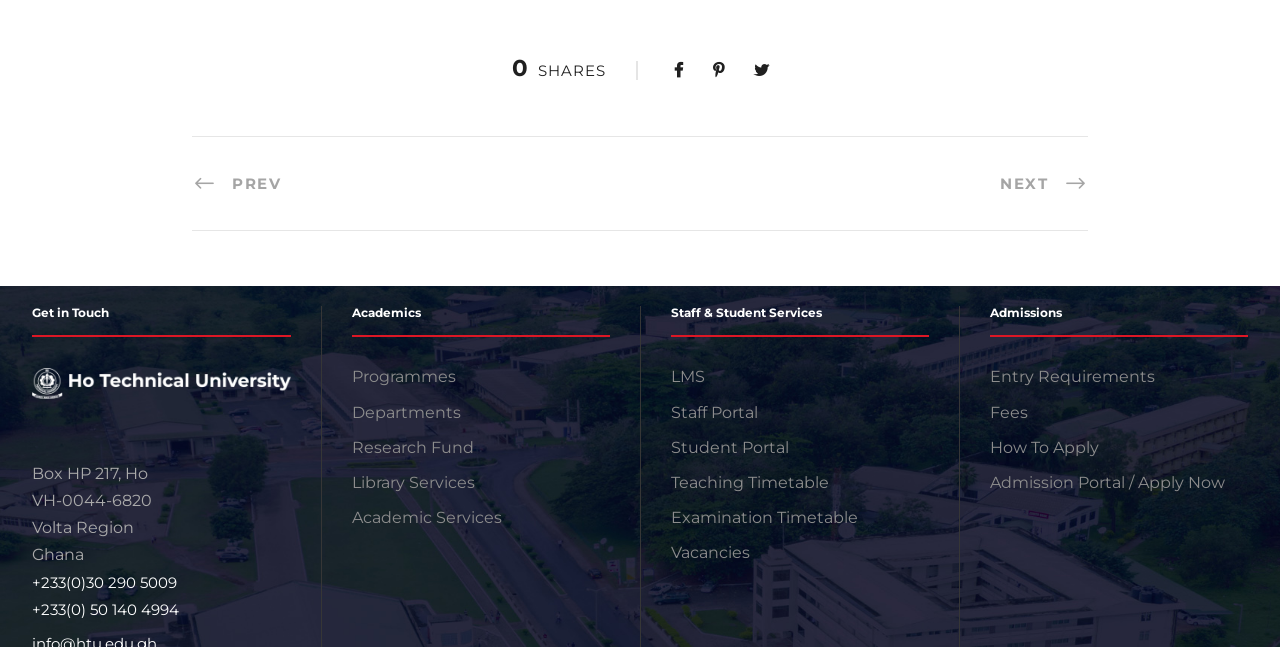How many headings are on the webpage?
Please provide a comprehensive answer based on the visual information in the image.

I analyzed the webpage structure and found four headings: 'Get in Touch', 'Academics', 'Staff & Student Services', and 'Admissions'.